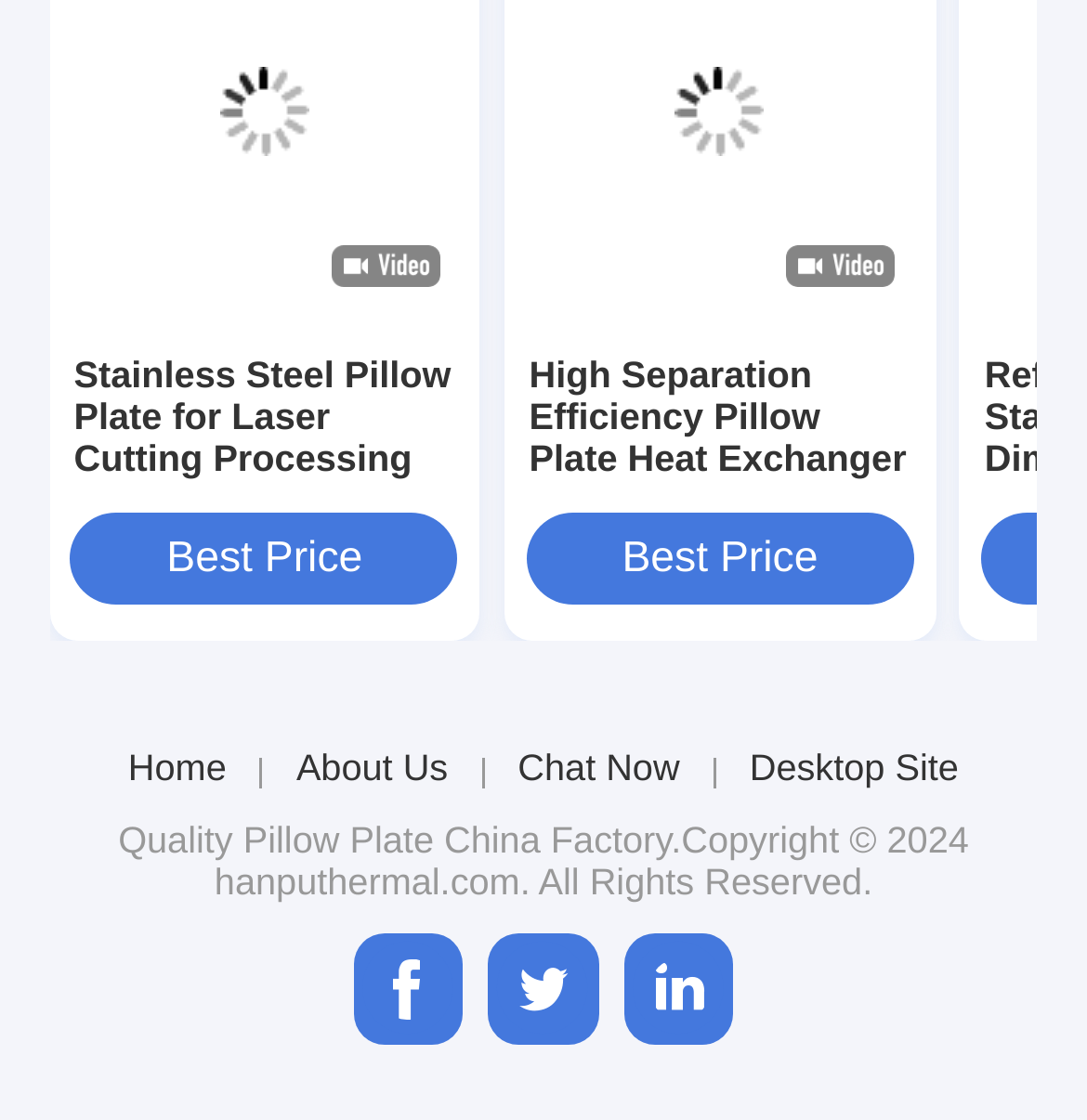Please specify the bounding box coordinates of the element that should be clicked to execute the given instruction: 'View product details of Stainless Steel Pillow Plate for Laser Cutting Processing Technology 1-1.2mm Thickness'. Ensure the coordinates are four float numbers between 0 and 1, expressed as [left, top, right, bottom].

[0.068, 0.315, 0.419, 0.507]